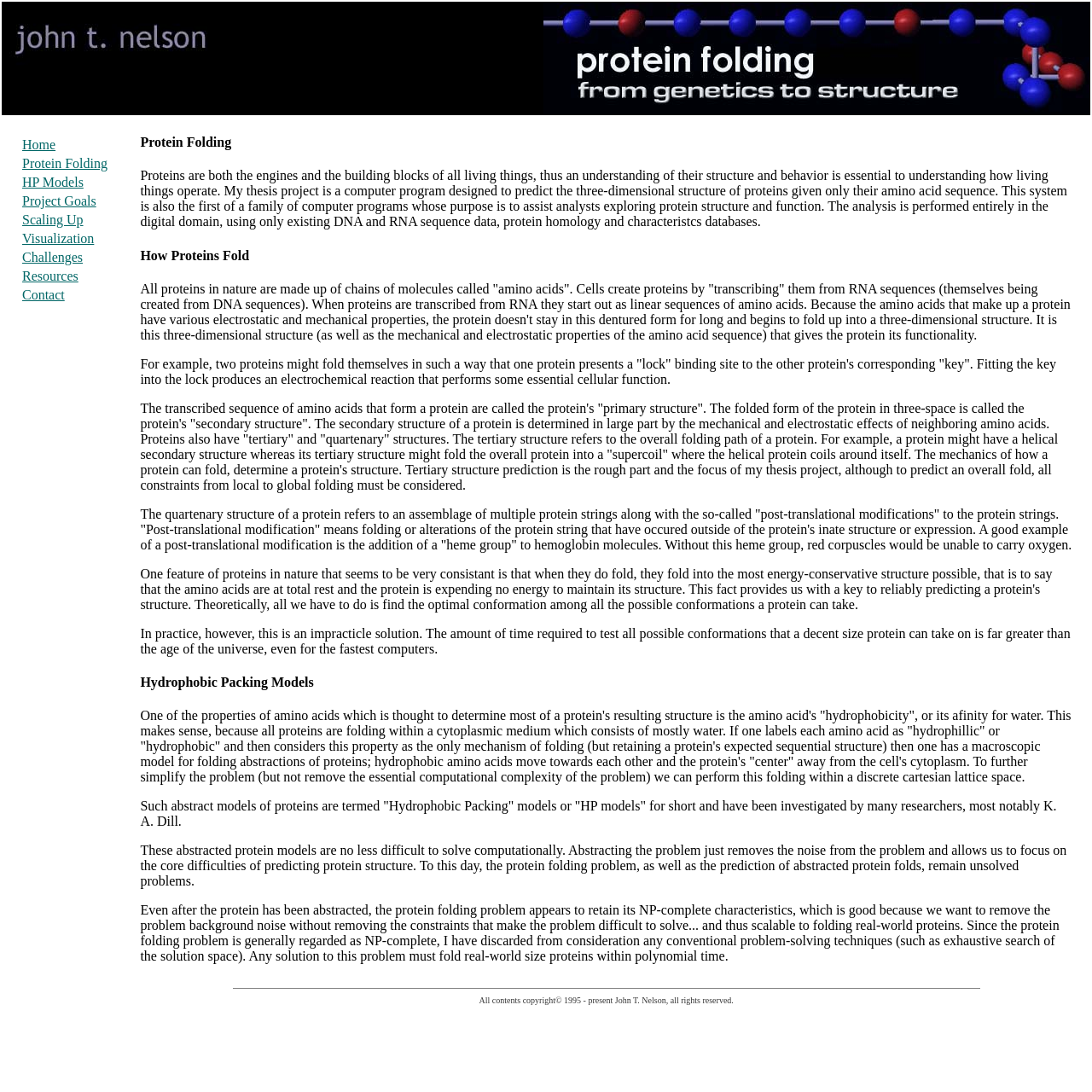What is protein folding?
Please craft a detailed and exhaustive response to the question.

Based on the webpage content, protein folding is the process of predicting the three-dimensional structure of proteins given only their amino acid sequence, which determines their functionality.